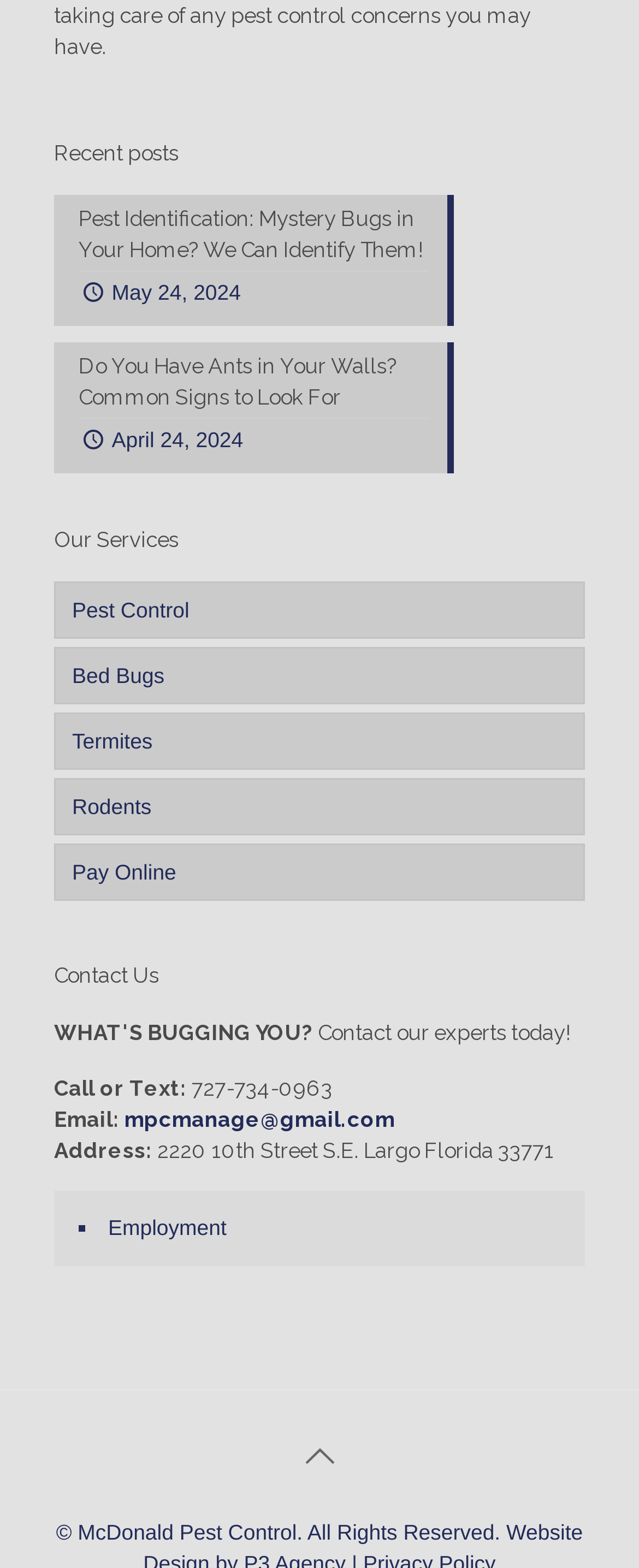Please respond to the question using a single word or phrase:
What is the phone number to call or text?

727-734-0963